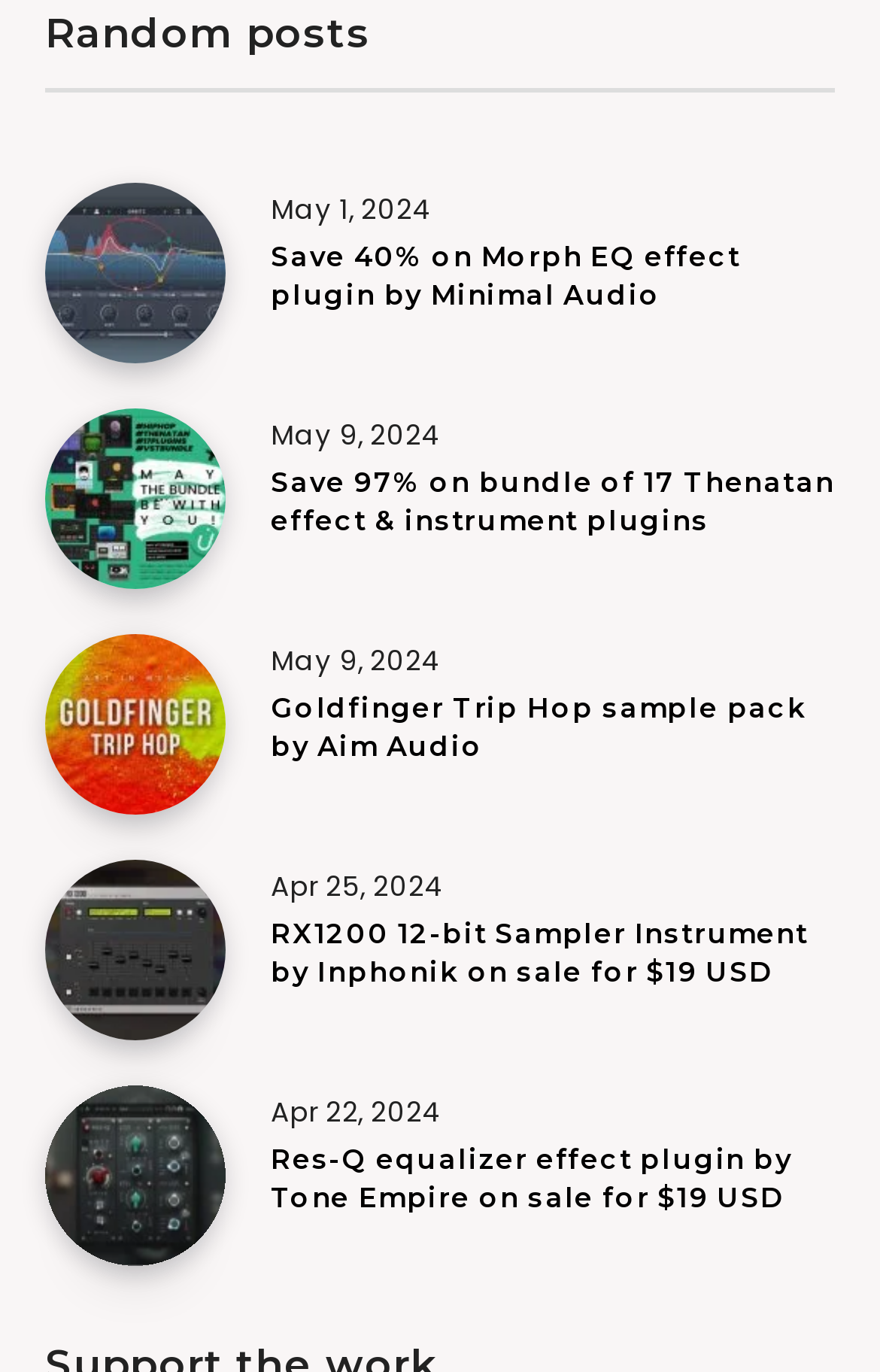What is the price of the plugin in the fourth article?
Refer to the image and provide a thorough answer to the question.

I examined the fourth 'article' element [192] and found a 'heading' element [354] with the text 'Res-Q equalizer effect plugin by Tone Empire on sale for $19 USD'. The price of the plugin is $19 USD.